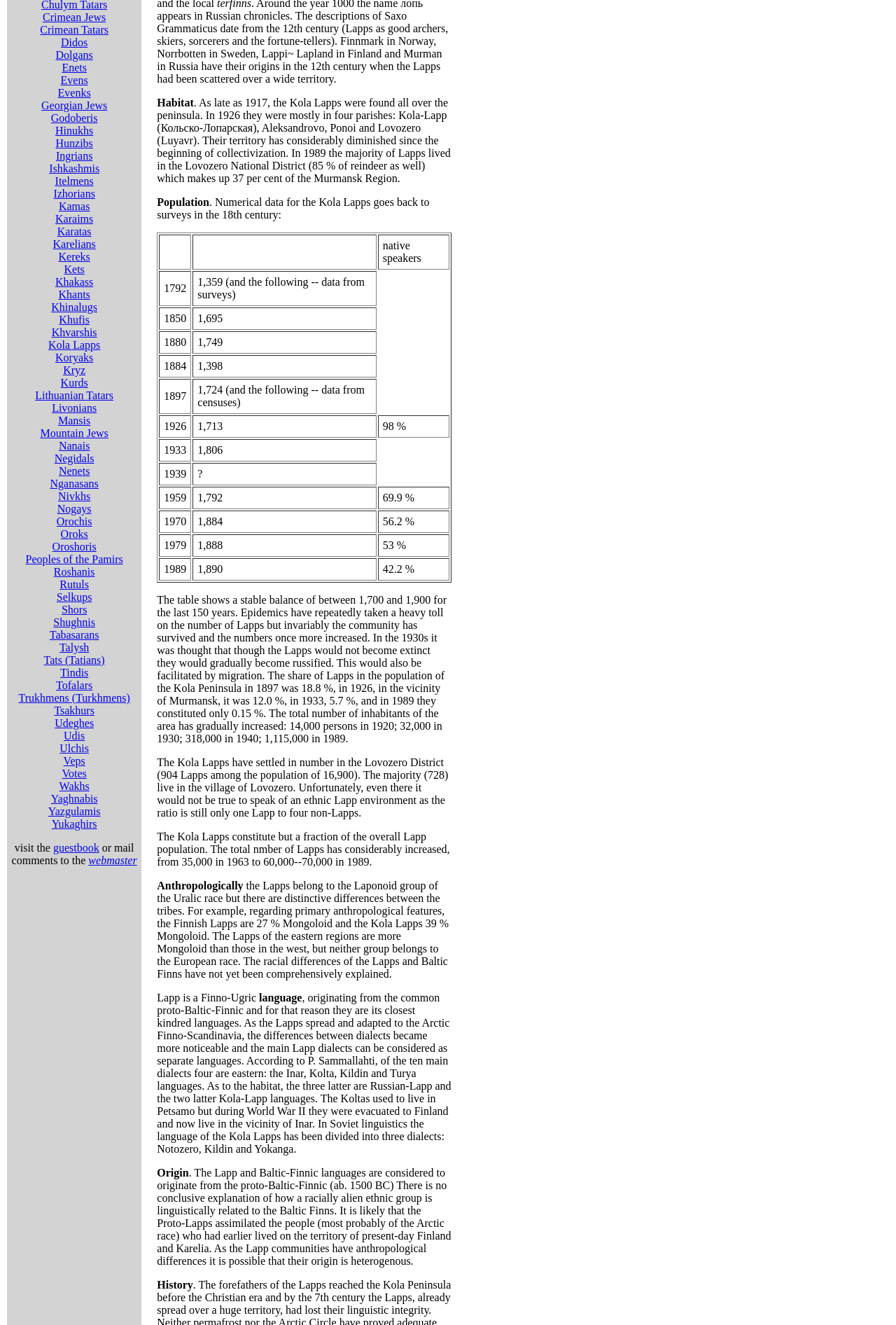Find the UI element described as: "Georgian Jews" and predict its bounding box coordinates. Ensure the coordinates are four float numbers between 0 and 1, [left, top, right, bottom].

[0.046, 0.075, 0.12, 0.084]